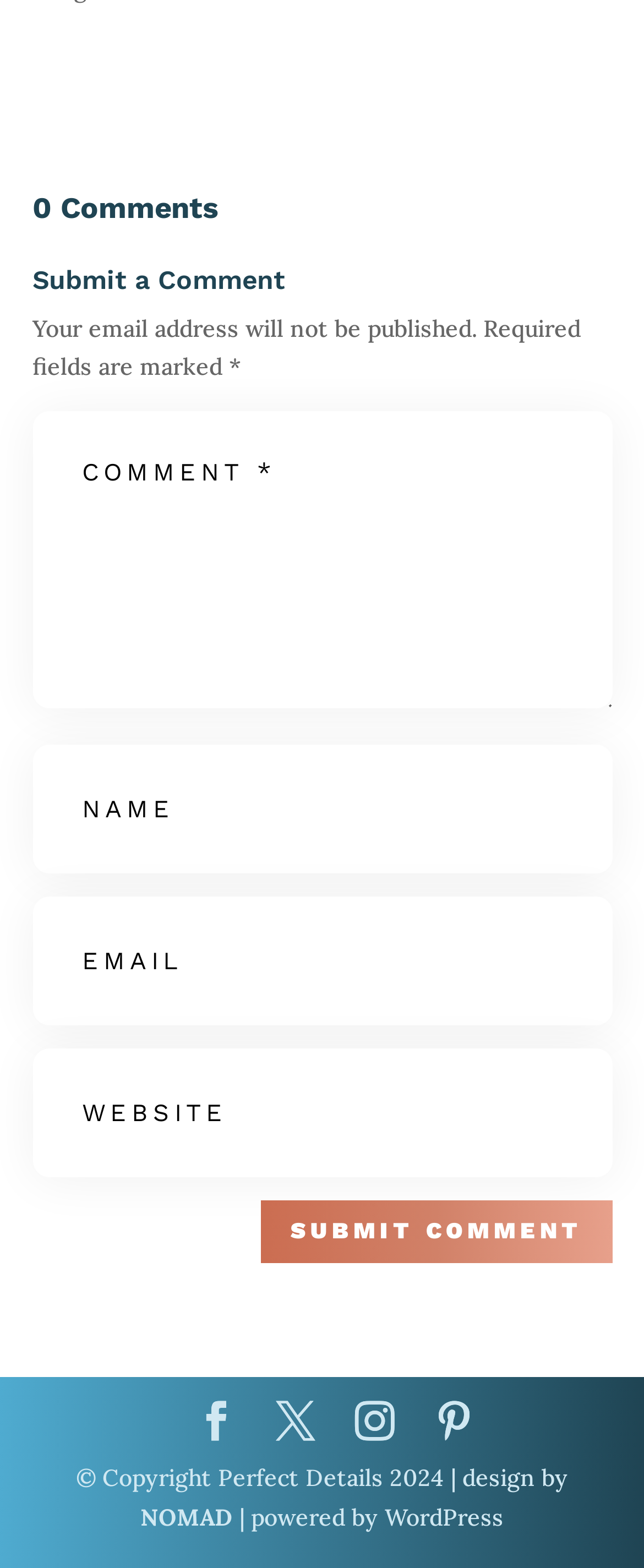What is the purpose of the textboxes?
Using the visual information from the image, give a one-word or short-phrase answer.

To input comment information